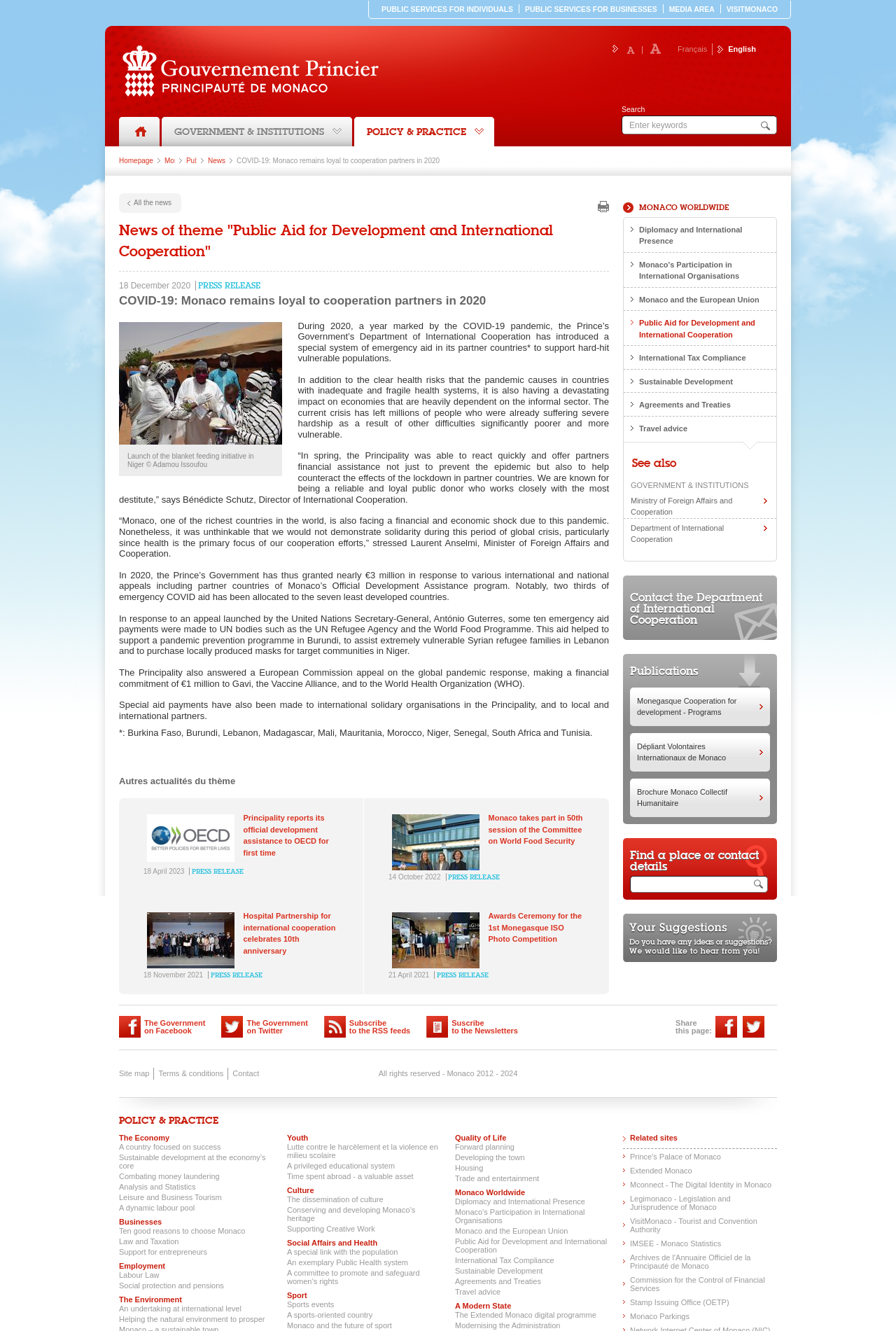What is the name of the government website?
Craft a detailed and extensive response to the question.

I found the answer by looking at the link with the text 'Gouvernement Princier de Monaco Government of the Principality of Monaco Official Website' which is located at the top of the webpage.